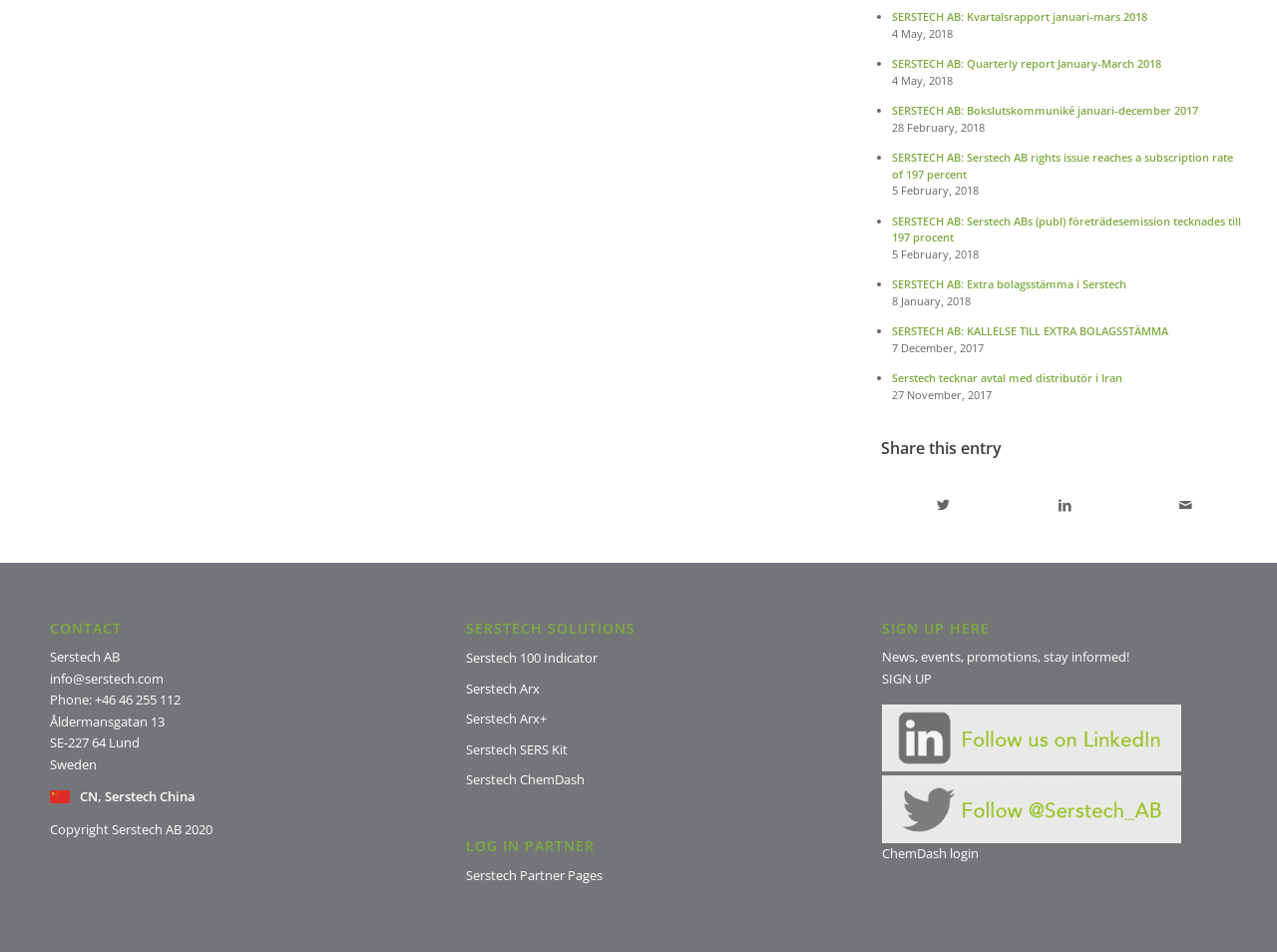Find the bounding box coordinates for the area that must be clicked to perform this action: "Browse collections".

None